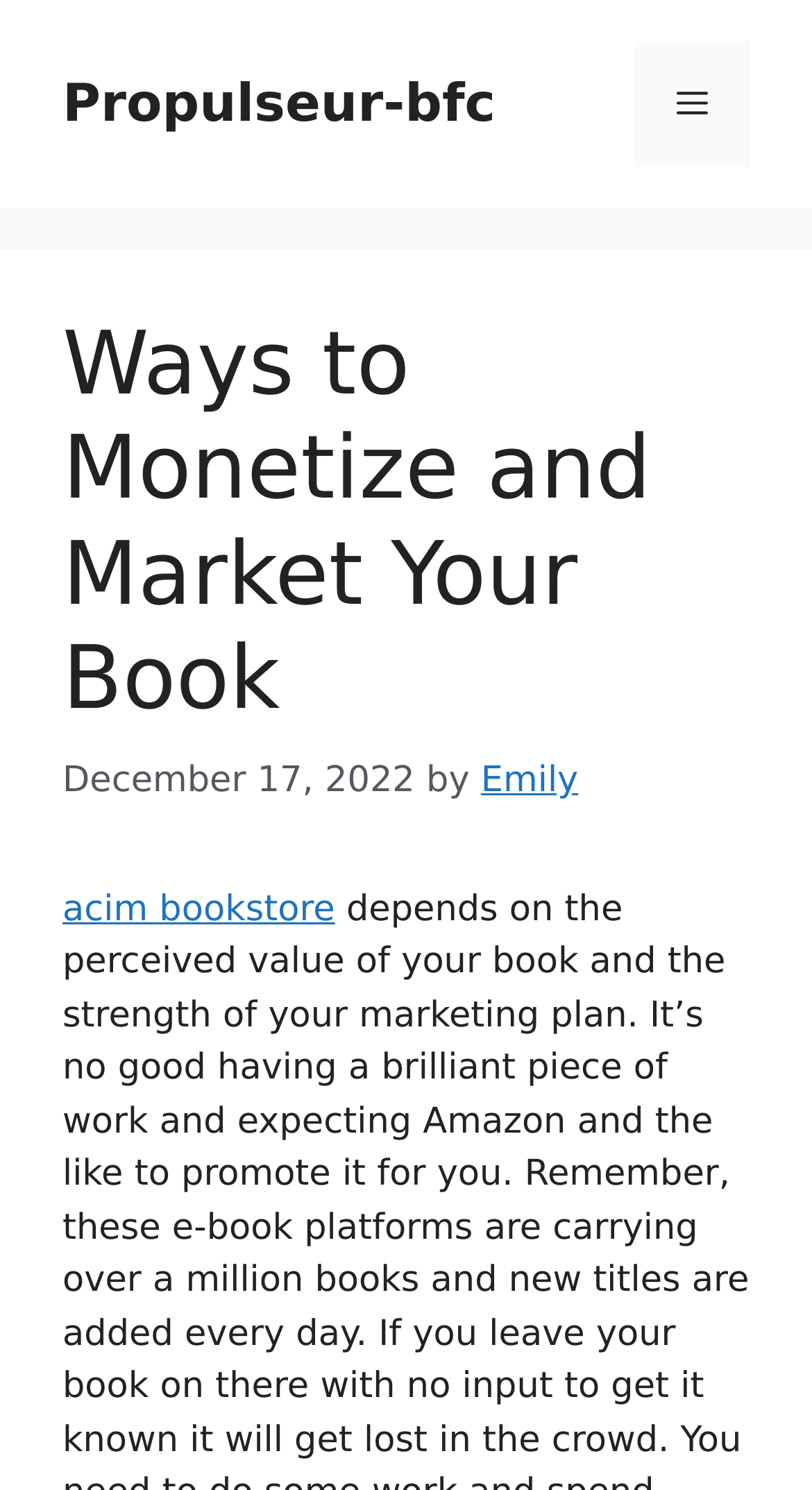What is the date of the article?
Refer to the image and provide a concise answer in one word or phrase.

December 17, 2022